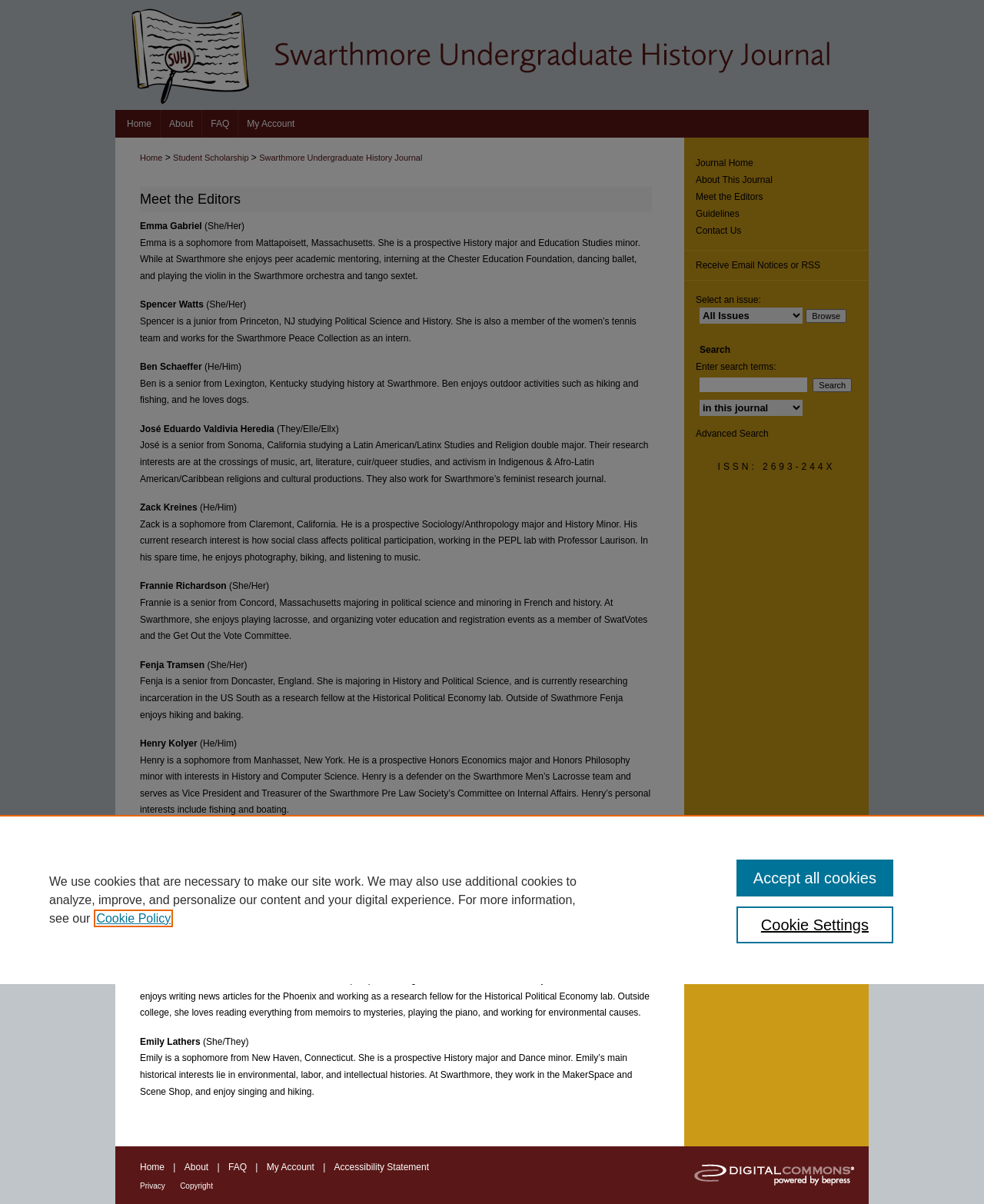Please specify the bounding box coordinates of the area that should be clicked to accomplish the following instruction: "Explore MERCHANDISE". The coordinates should consist of four float numbers between 0 and 1, i.e., [left, top, right, bottom].

None